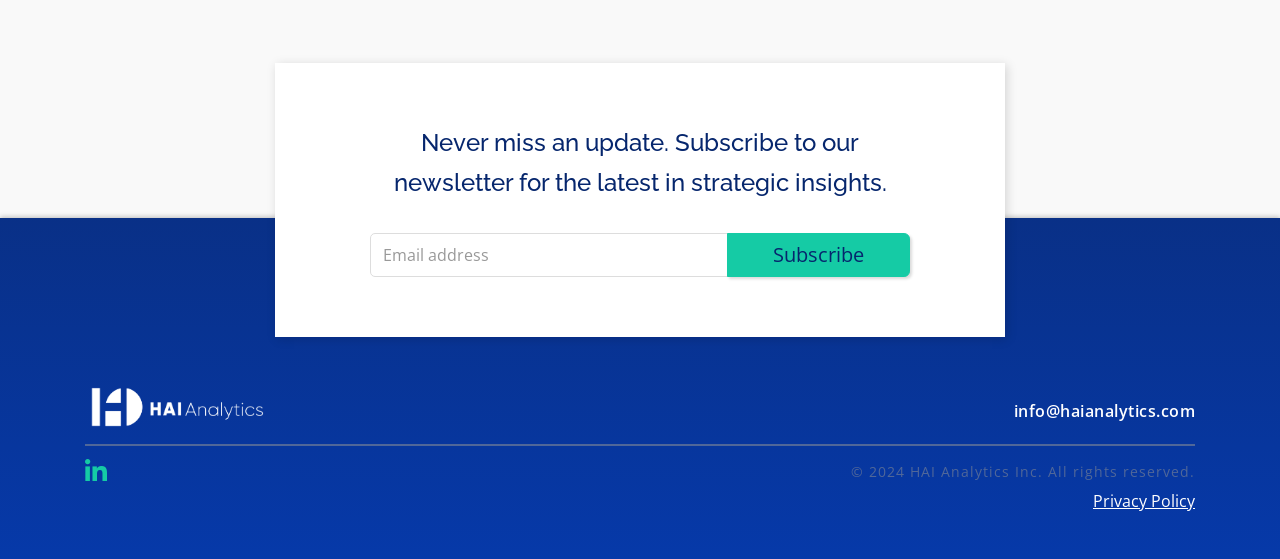What is the company name?
Using the image, respond with a single word or phrase.

HAI Analytics